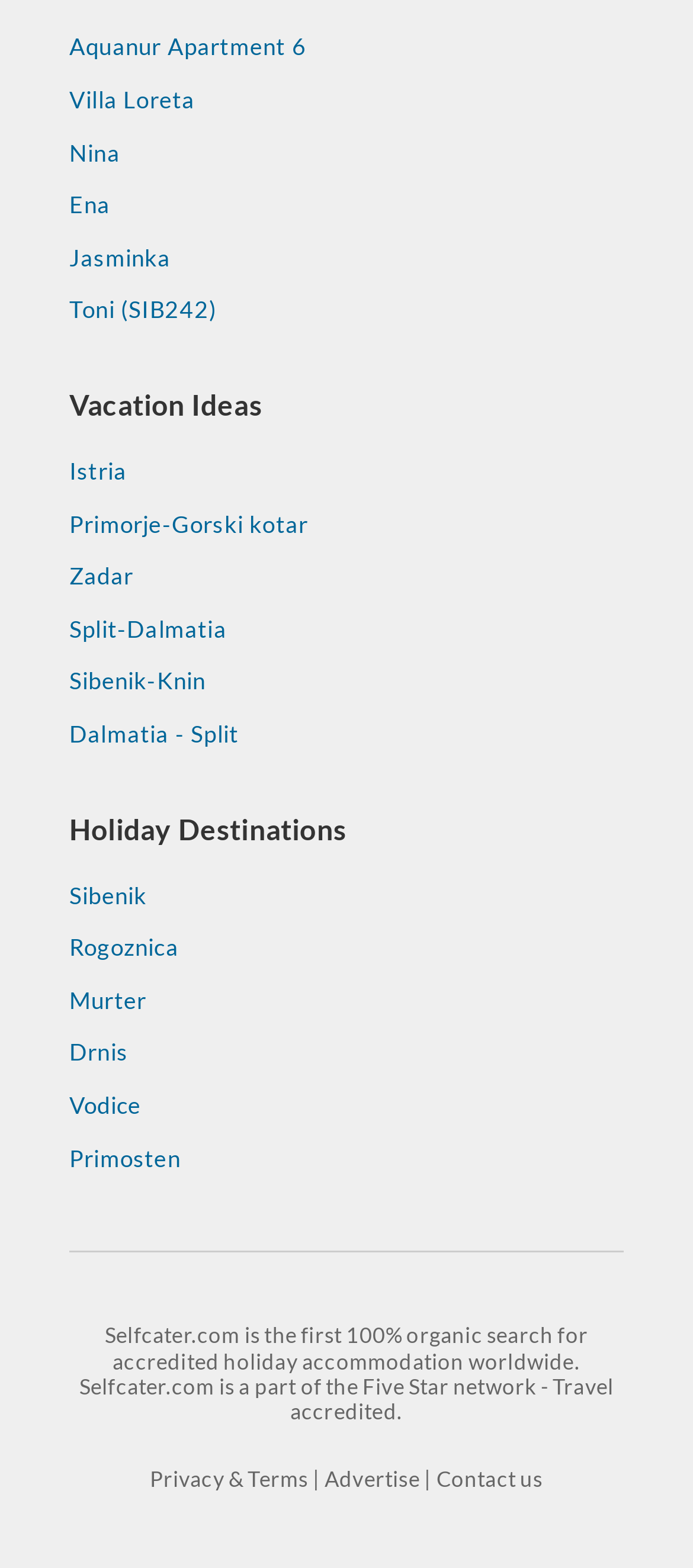Please specify the bounding box coordinates of the area that should be clicked to accomplish the following instruction: "Search for holiday destinations in Istria". The coordinates should consist of four float numbers between 0 and 1, i.e., [left, top, right, bottom].

[0.1, 0.288, 0.9, 0.315]